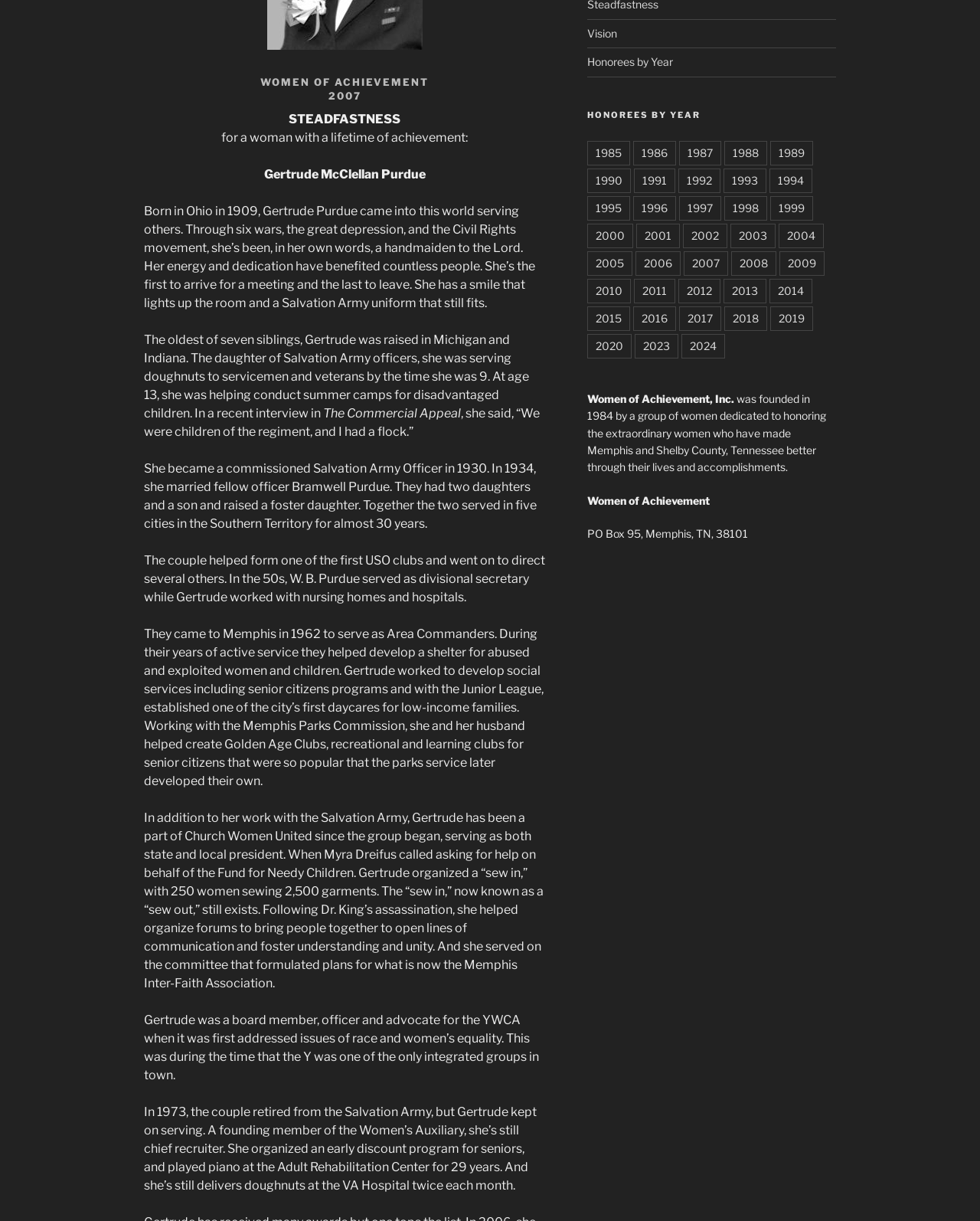Given the element description 1994, specify the bounding box coordinates of the corresponding UI element in the format (top-left x, top-left y, bottom-right x, bottom-right y). All values must be between 0 and 1.

[0.785, 0.138, 0.829, 0.158]